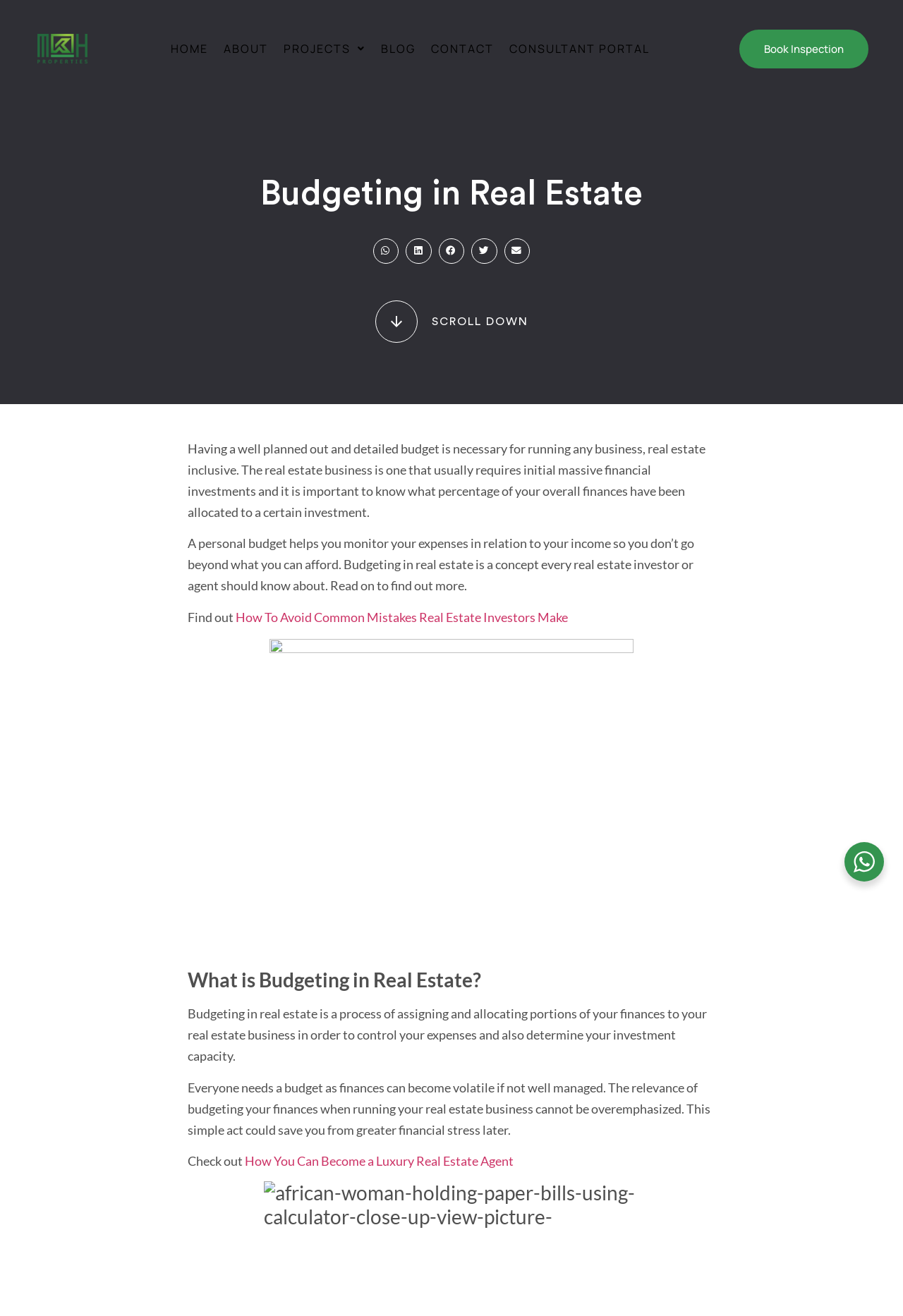Pinpoint the bounding box coordinates of the clickable area necessary to execute the following instruction: "Click on the How To Avoid Common Mistakes Real Estate Investors Make link". The coordinates should be given as four float numbers between 0 and 1, namely [left, top, right, bottom].

[0.261, 0.463, 0.629, 0.475]